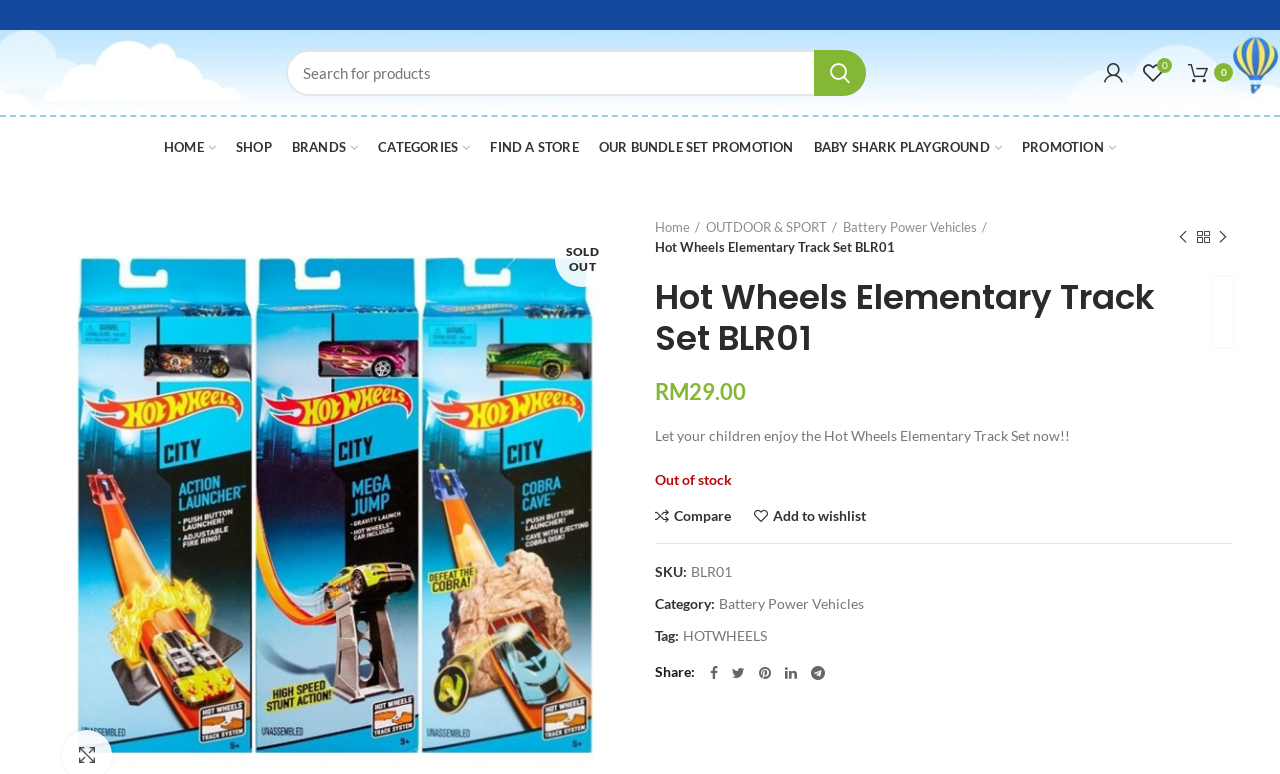What is the SKU of the product?
Based on the image, respond with a single word or phrase.

BLR01